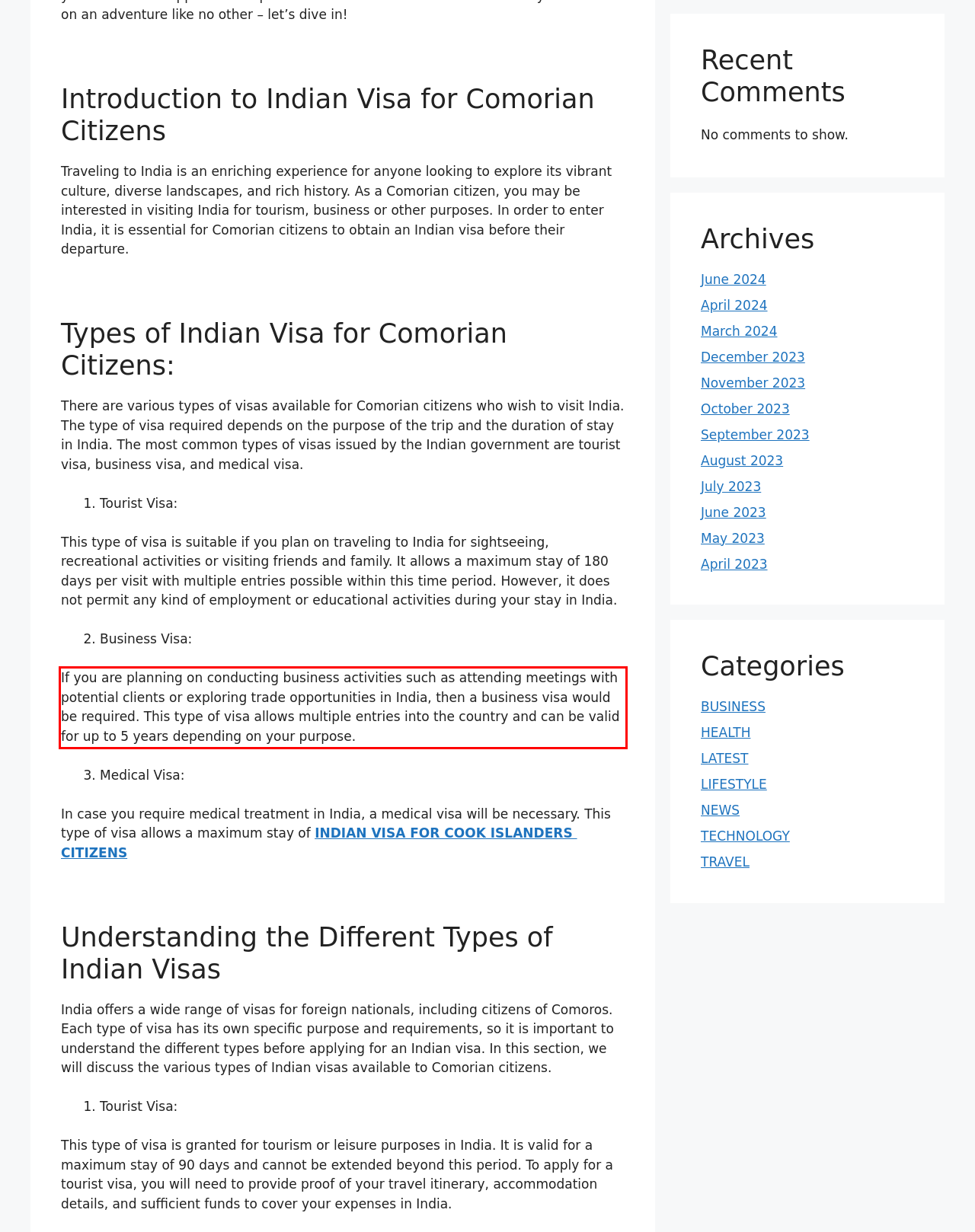Using OCR, extract the text content found within the red bounding box in the given webpage screenshot.

If you are planning on conducting business activities such as attending meetings with potential clients or exploring trade opportunities in India, then a business visa would be required. This type of visa allows multiple entries into the country and can be valid for up to 5 years depending on your purpose.